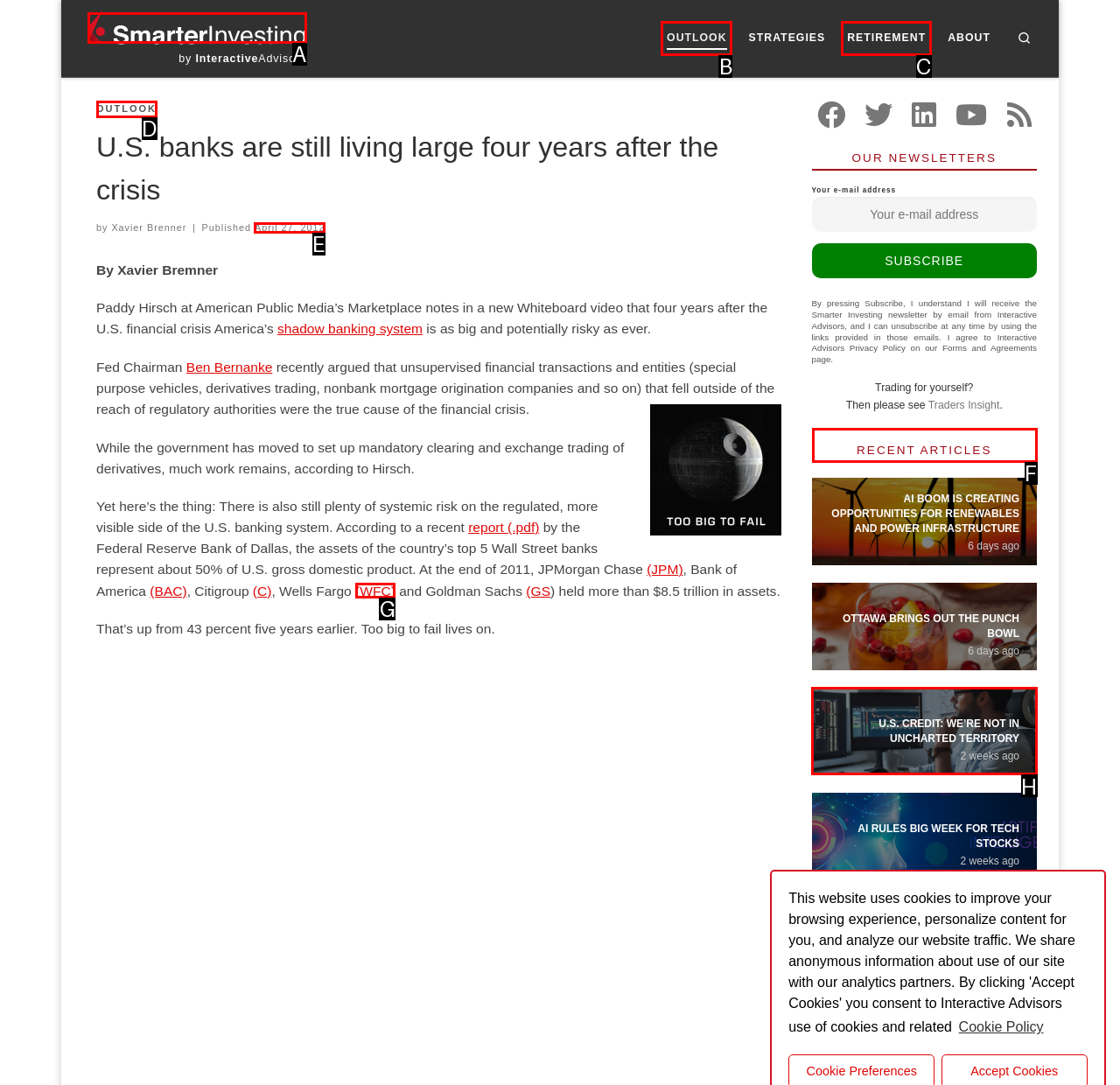Which letter corresponds to the correct option to complete the task: Check recent articles?
Answer with the letter of the chosen UI element.

F